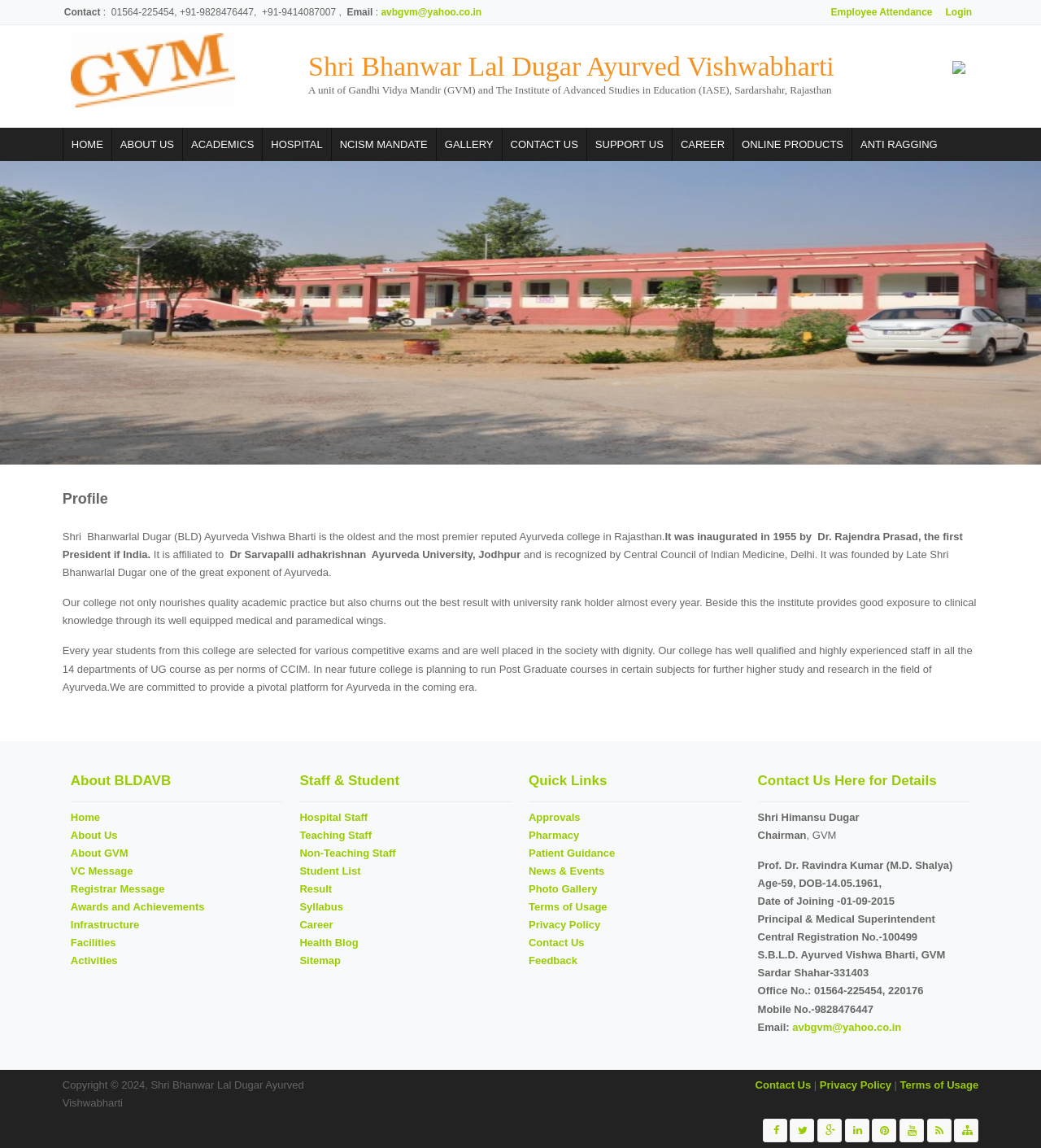What is the contact email?
Refer to the image and give a detailed response to the question.

The contact email can be found in the static text element on the webpage, which is 'avbgvm@yahoo.co.in'.